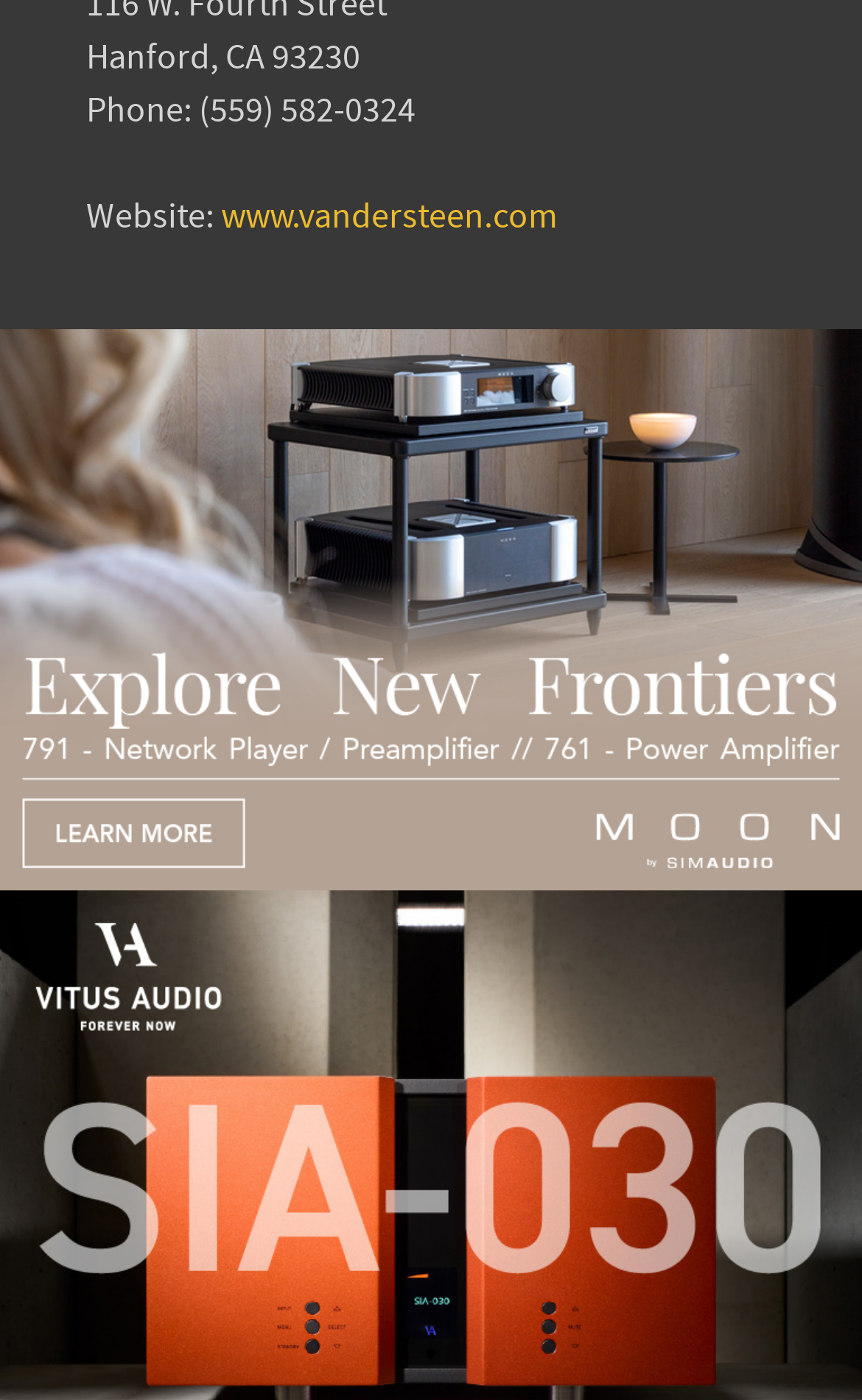What is the zip code?
Please provide a single word or phrase as the answer based on the screenshot.

93230